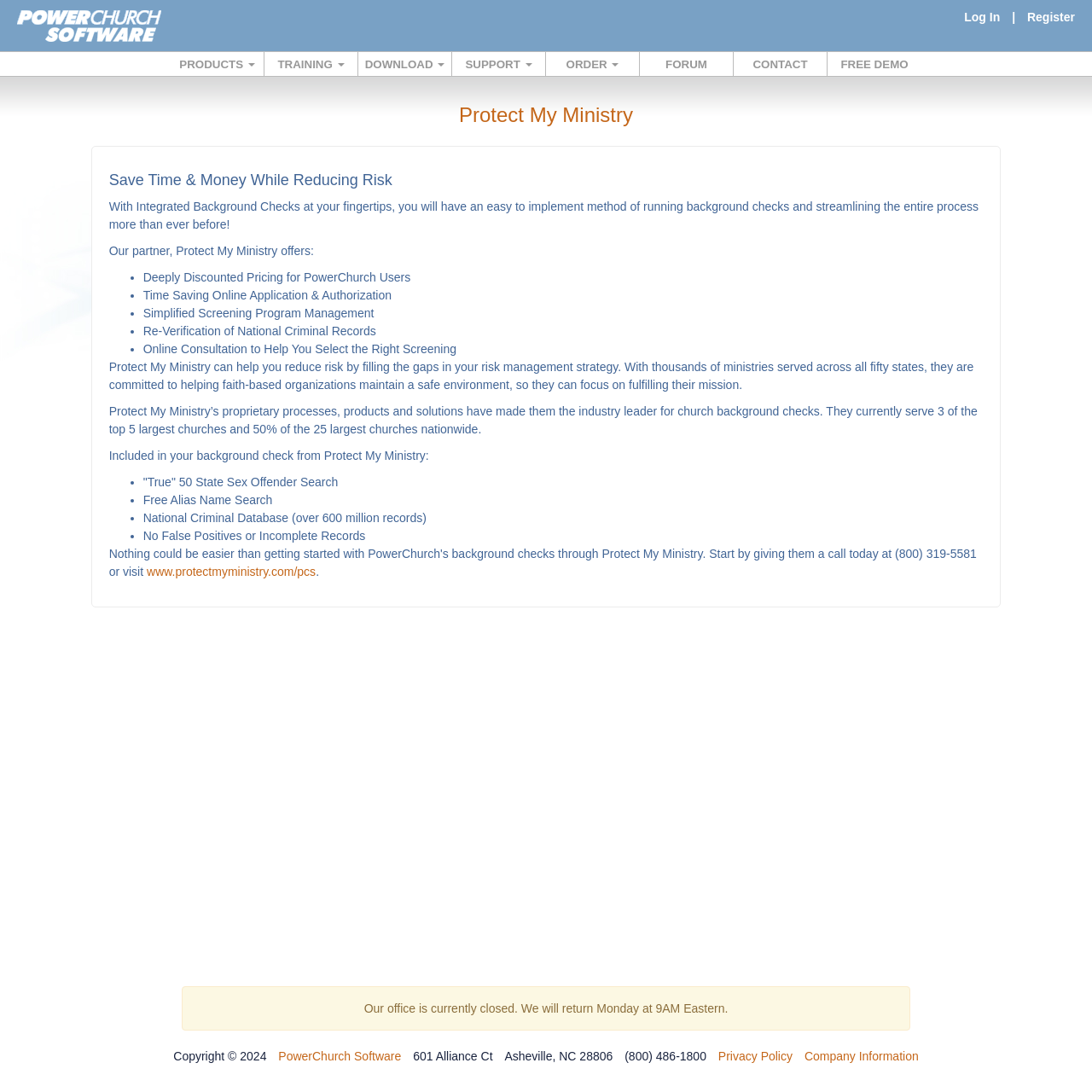Please identify the bounding box coordinates of where to click in order to follow the instruction: "Read about the latest news".

None